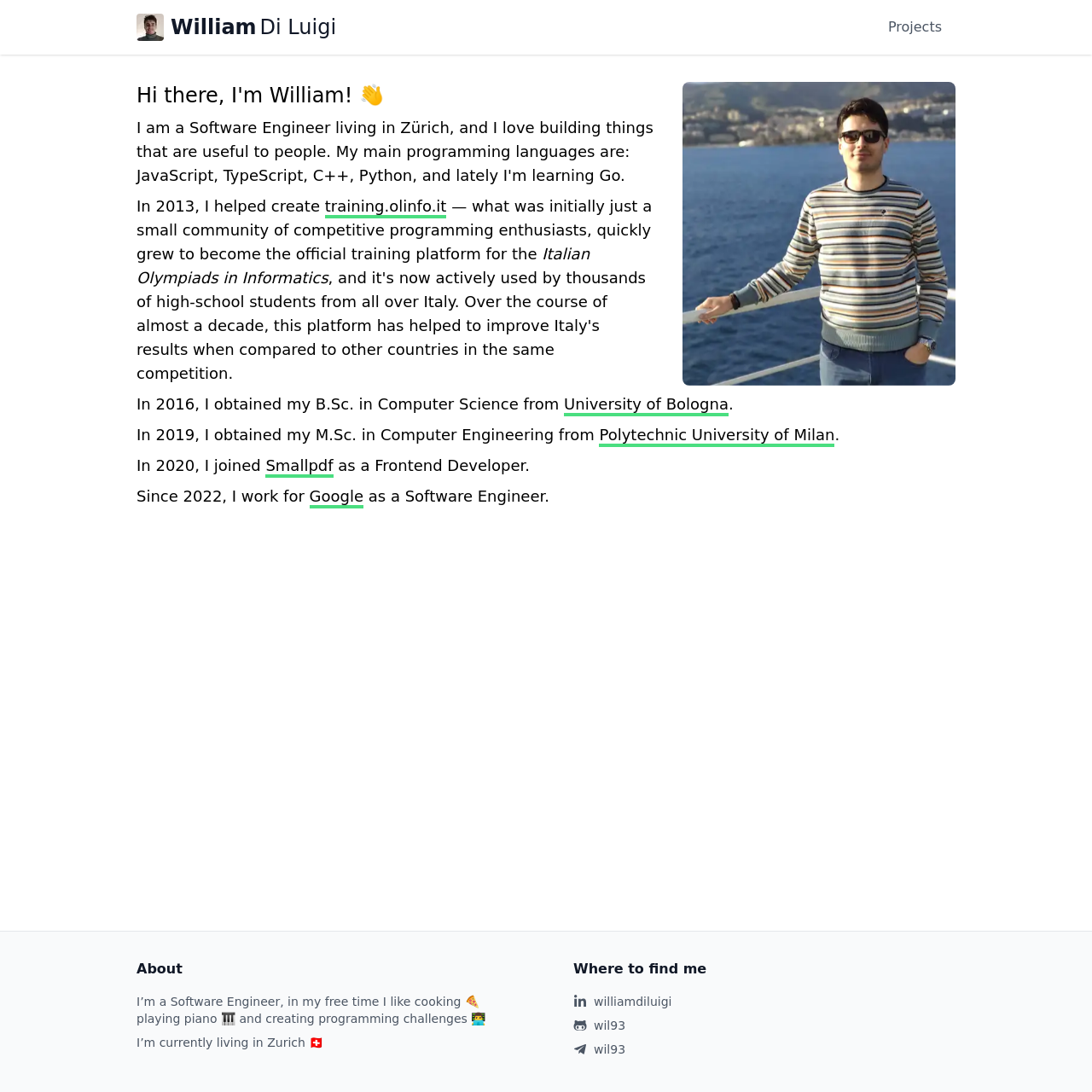Give a short answer using one word or phrase for the question:
What is the author's hobby besides cooking?

playing piano